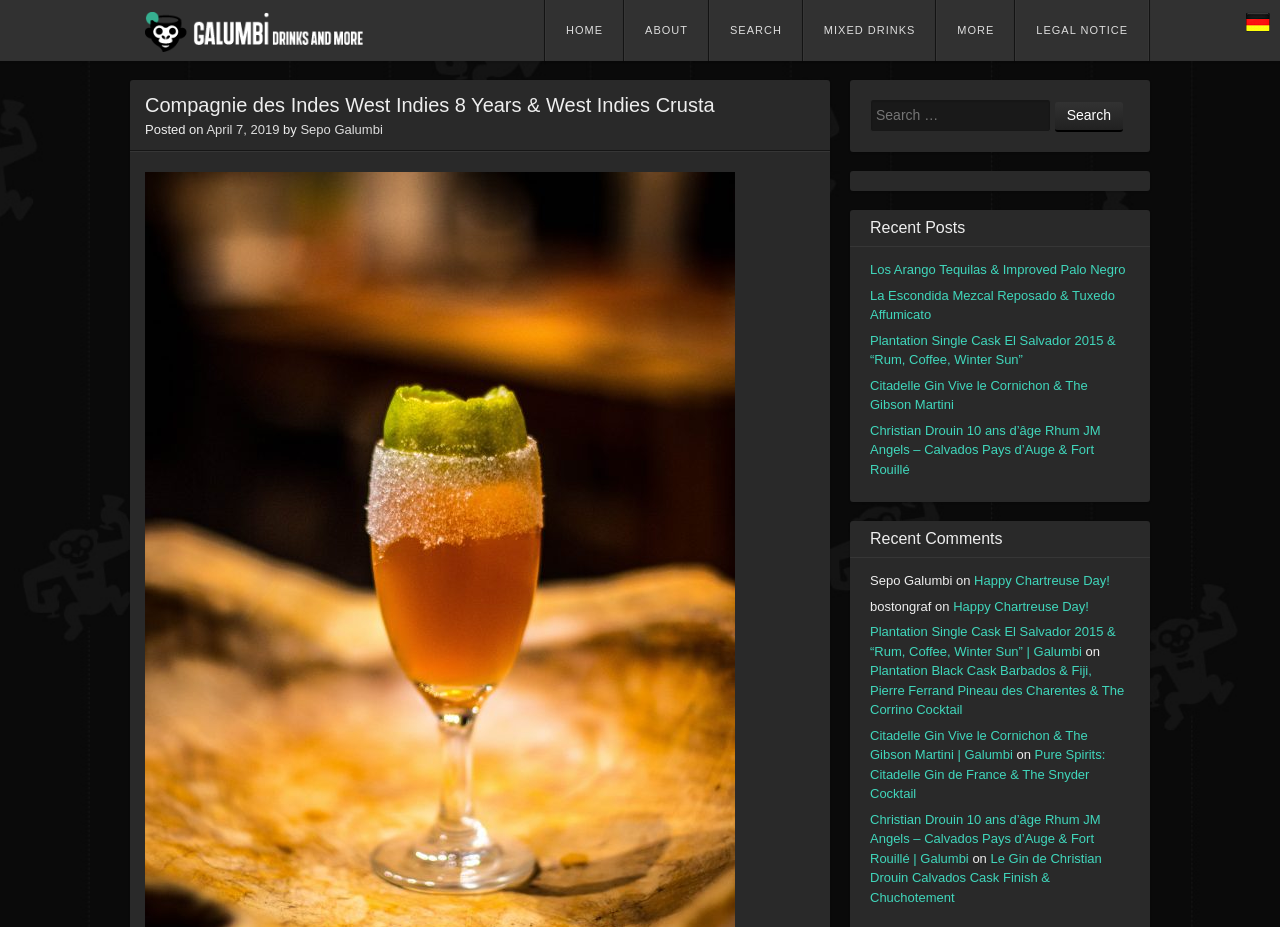Show the bounding box coordinates for the HTML element as described: "About".

[0.488, 0.0, 0.553, 0.065]